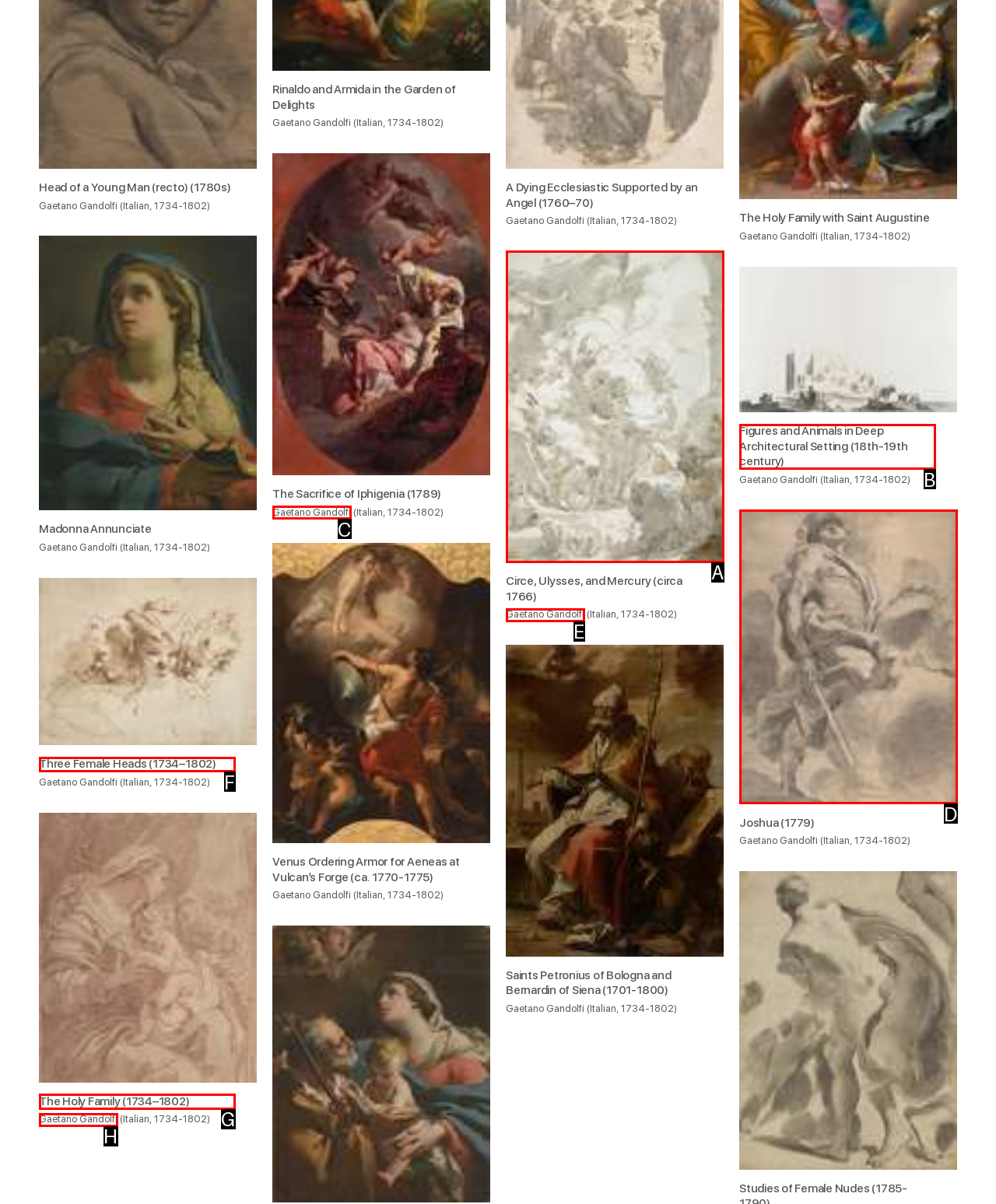Tell me the letter of the option that corresponds to the description: Three Female Heads (1734–1802)
Answer using the letter from the given choices directly.

F